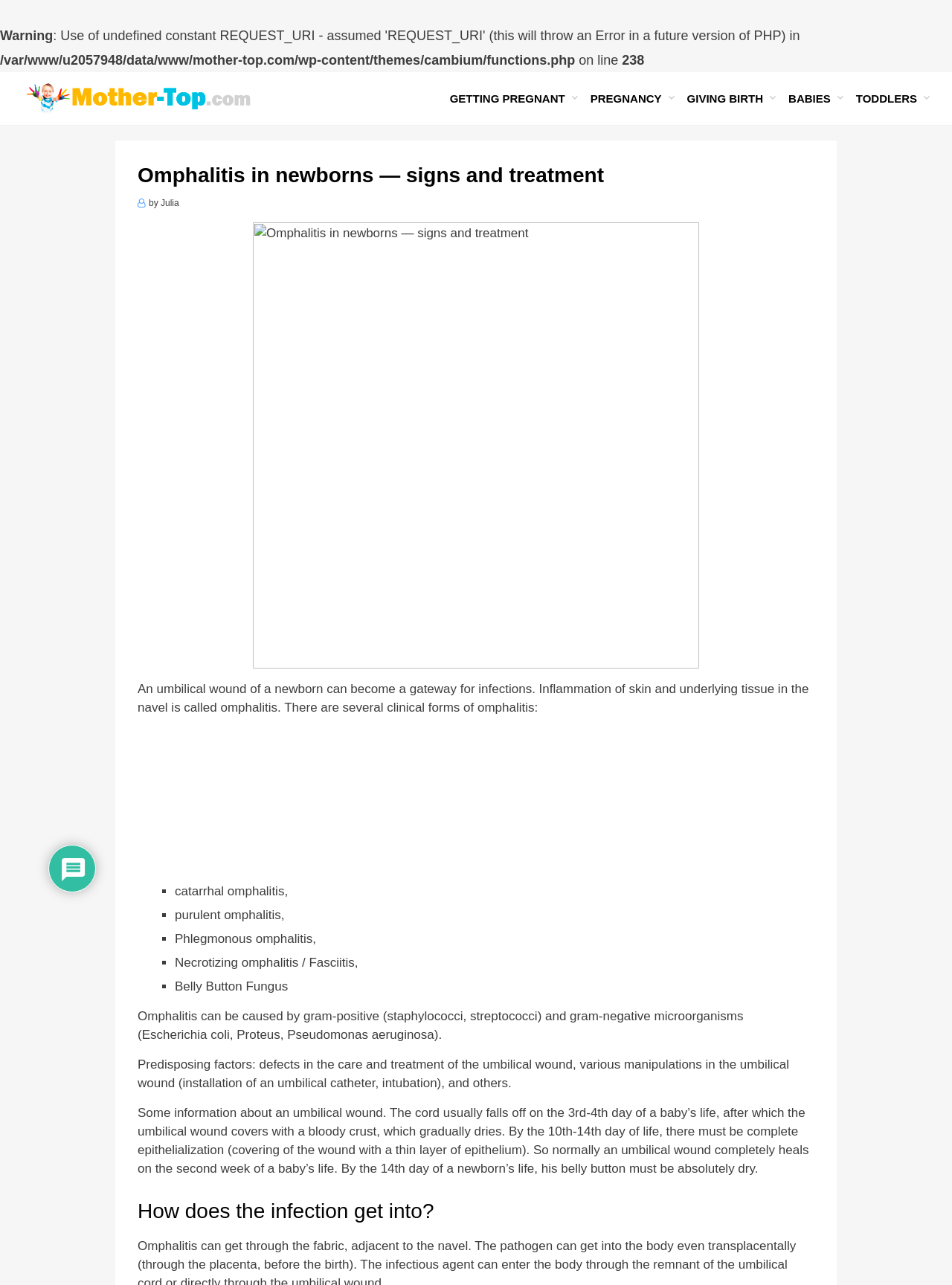Please determine the main heading text of this webpage.

Omphalitis in newborns — signs and treatment